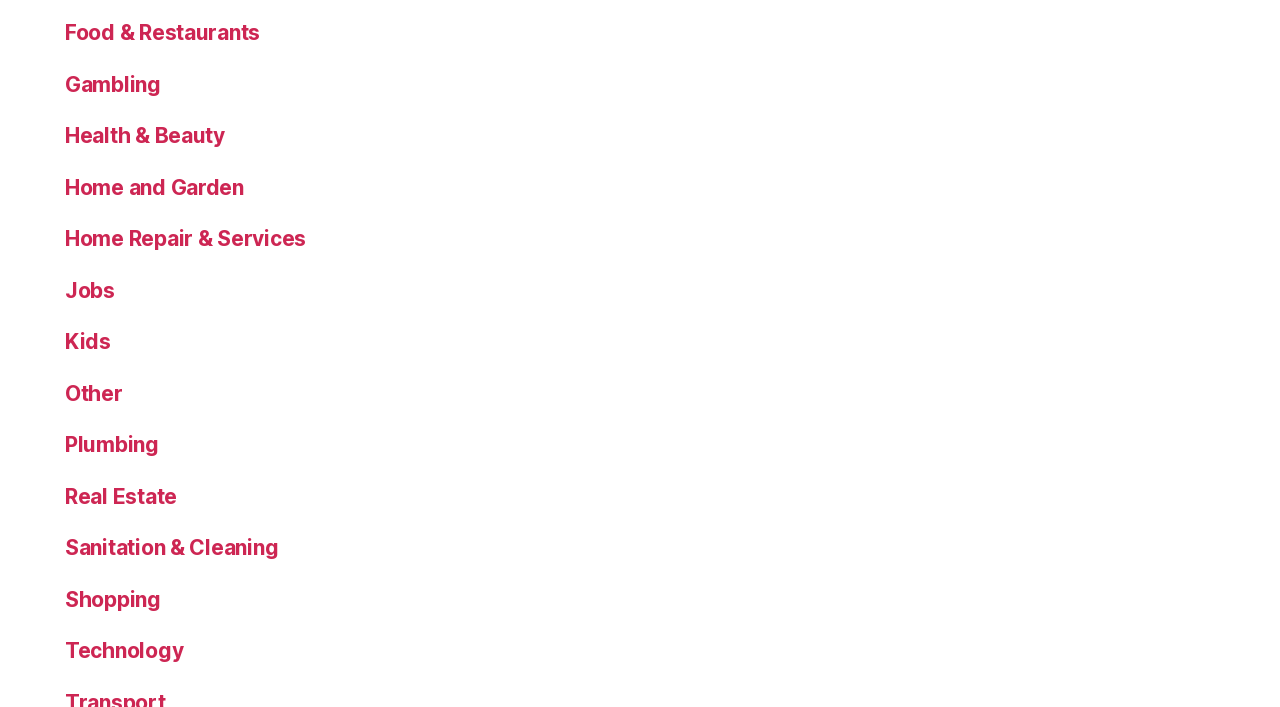Is the 'Technology' link above or below the 'Sanitation & Cleaning' link?
Using the image as a reference, answer the question with a short word or phrase.

Above